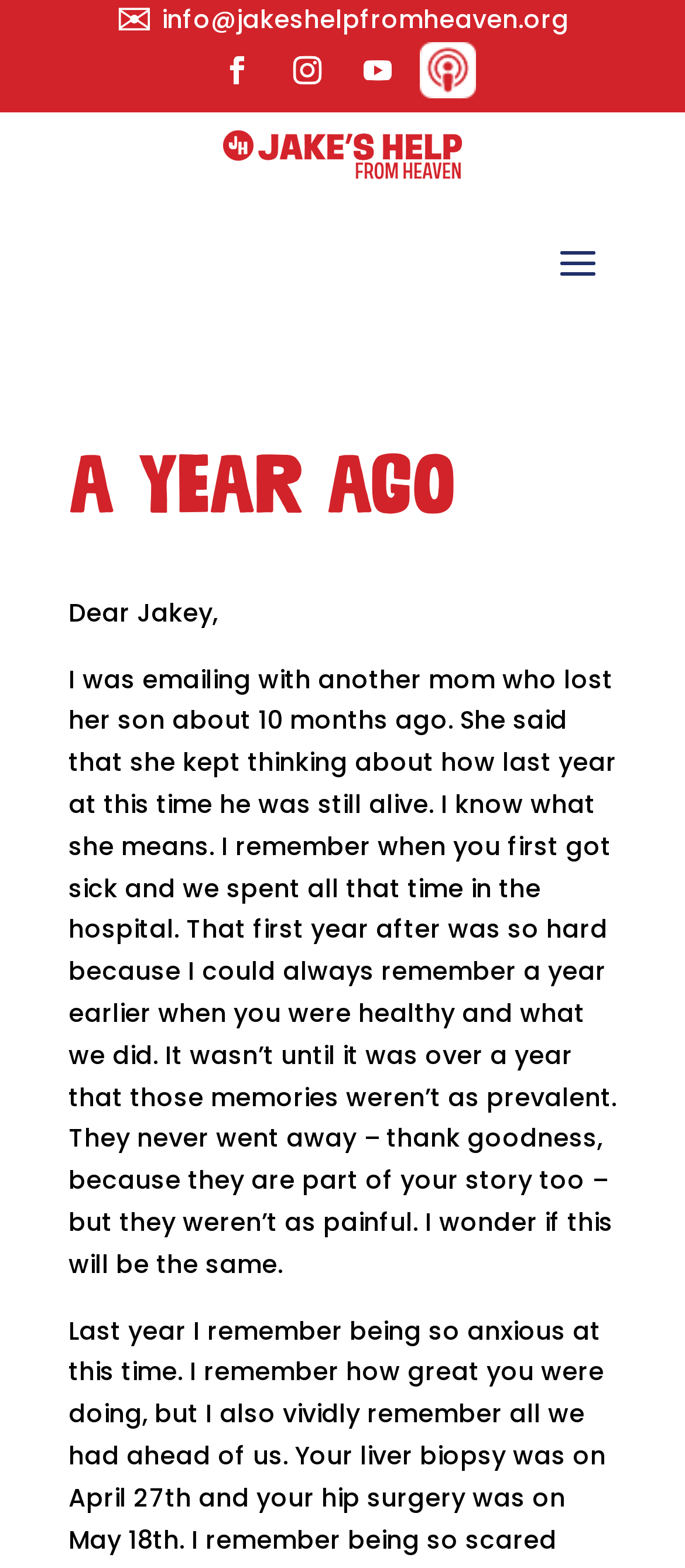Using the webpage screenshot, find the UI element described by Follow. Provide the bounding box coordinates in the format (top-left x, top-left y, bottom-right x, bottom-right y), ensuring all values are floating point numbers between 0 and 1.

[0.613, 0.027, 0.695, 0.062]